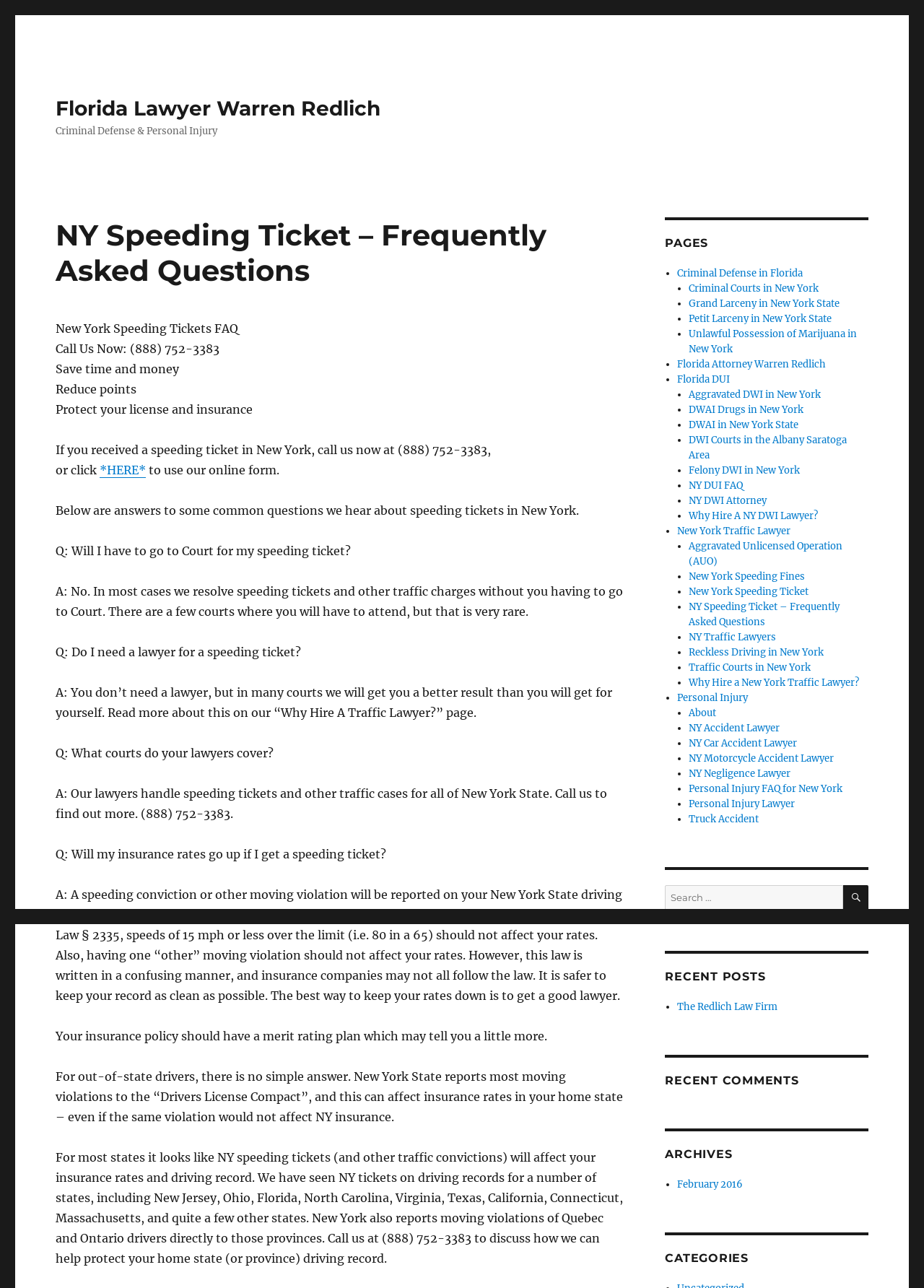What is the effect of a speeding conviction on insurance rates in NY?
Look at the image and provide a short answer using one word or a phrase.

May affect rates